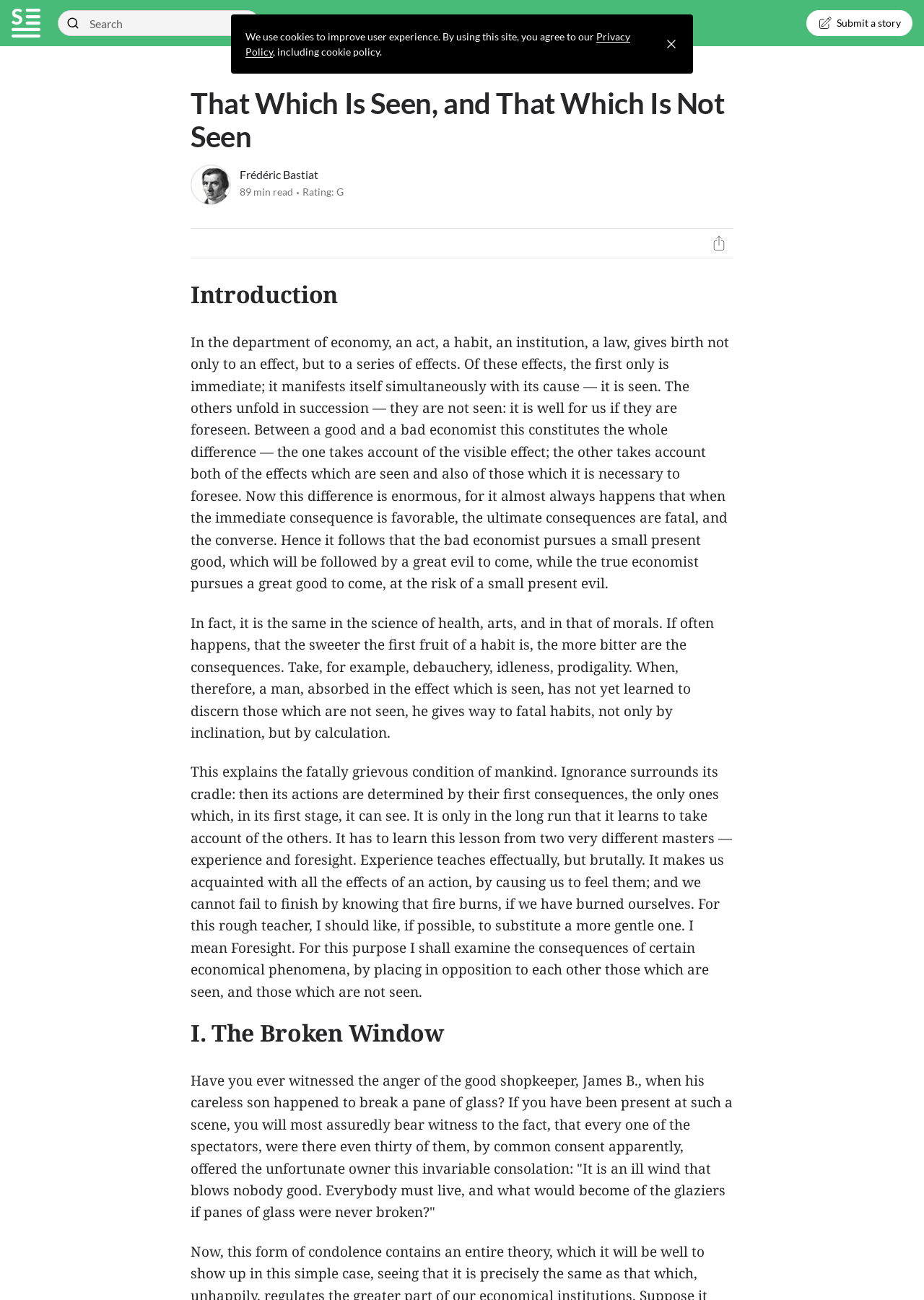Determine the bounding box coordinates of the region that needs to be clicked to achieve the task: "View all stories by Frédéric Bastiat".

[0.207, 0.127, 0.249, 0.157]